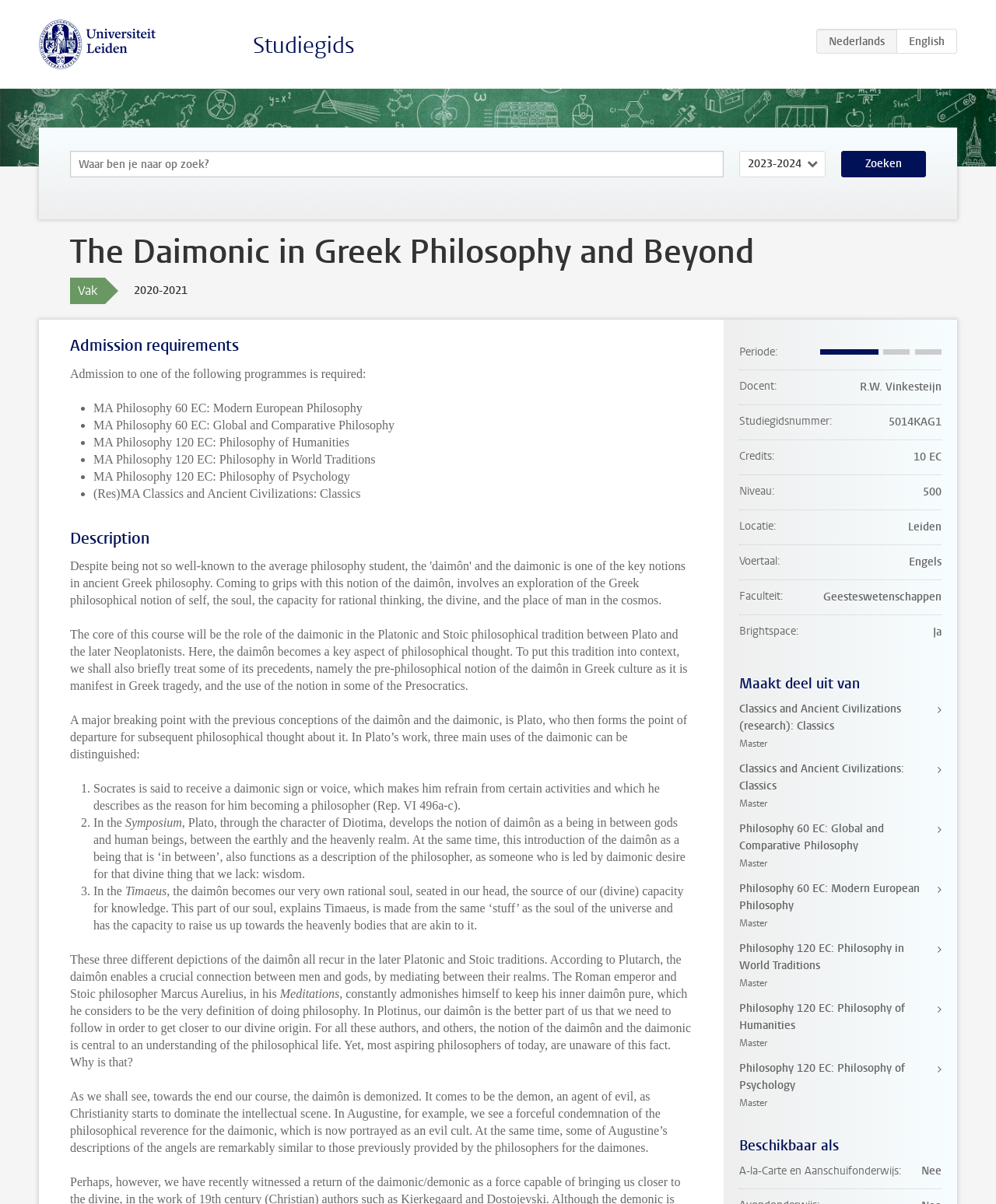Locate the bounding box of the UI element based on this description: "Go to Top". Provide four float numbers between 0 and 1 as [left, top, right, bottom].

None